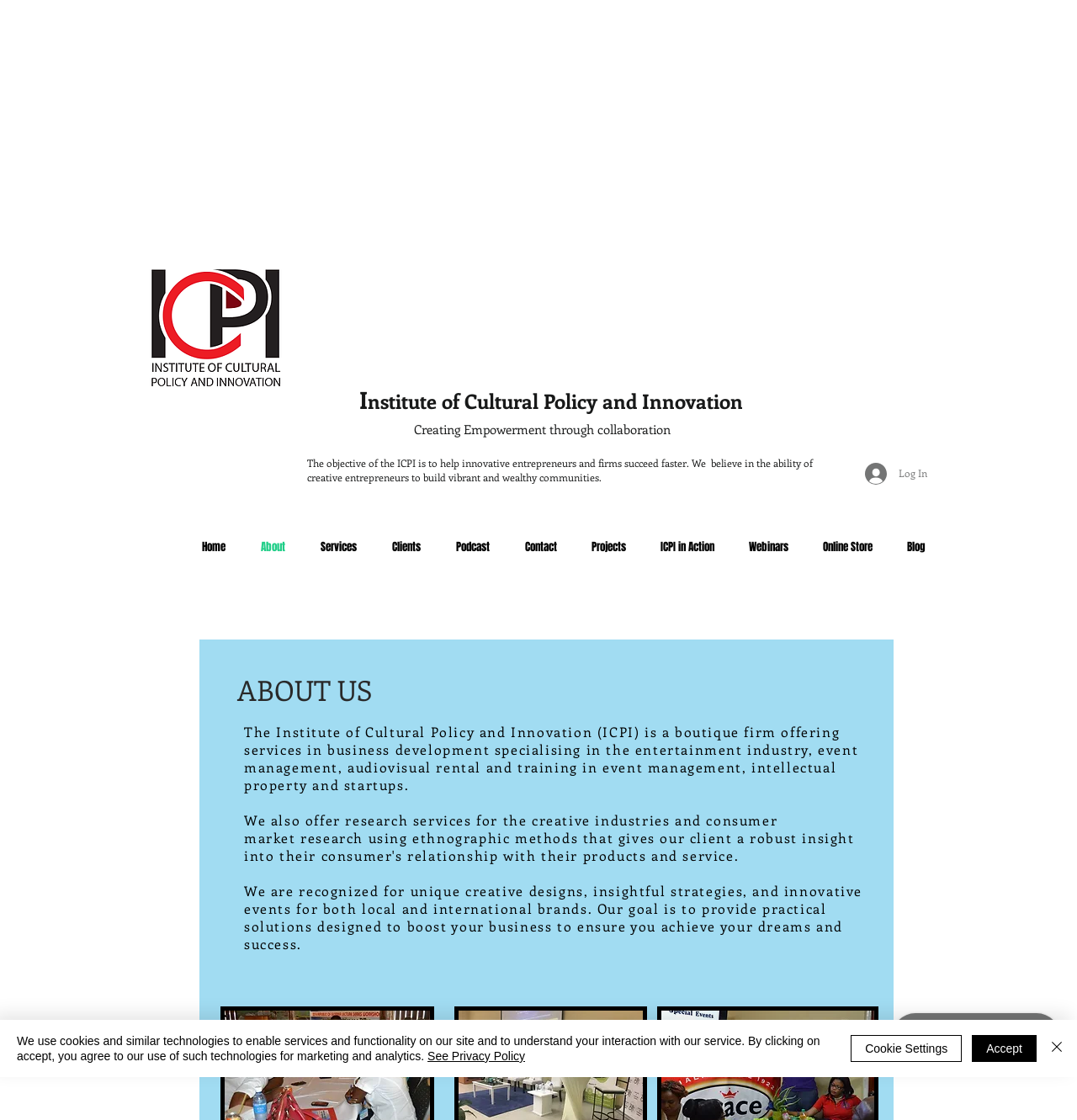Please answer the following question using a single word or phrase: 
What is the objective of the ICPI?

To help innovative entrepreneurs succeed